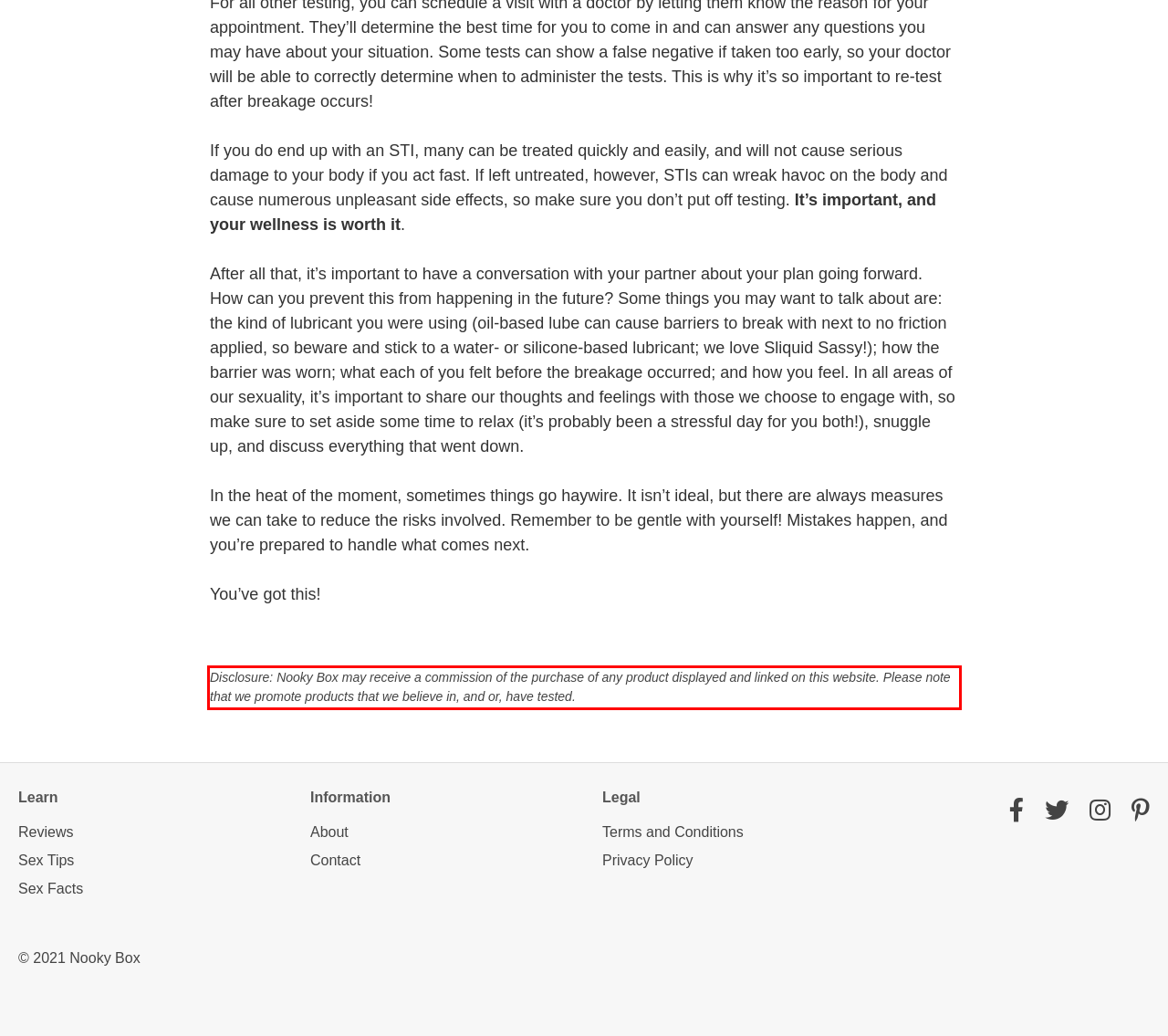Using the webpage screenshot, recognize and capture the text within the red bounding box.

Disclosure: Nooky Box may receive a commission of the purchase of any product displayed and linked on this website. Please note that we promote products that we believe in, and or, have tested.